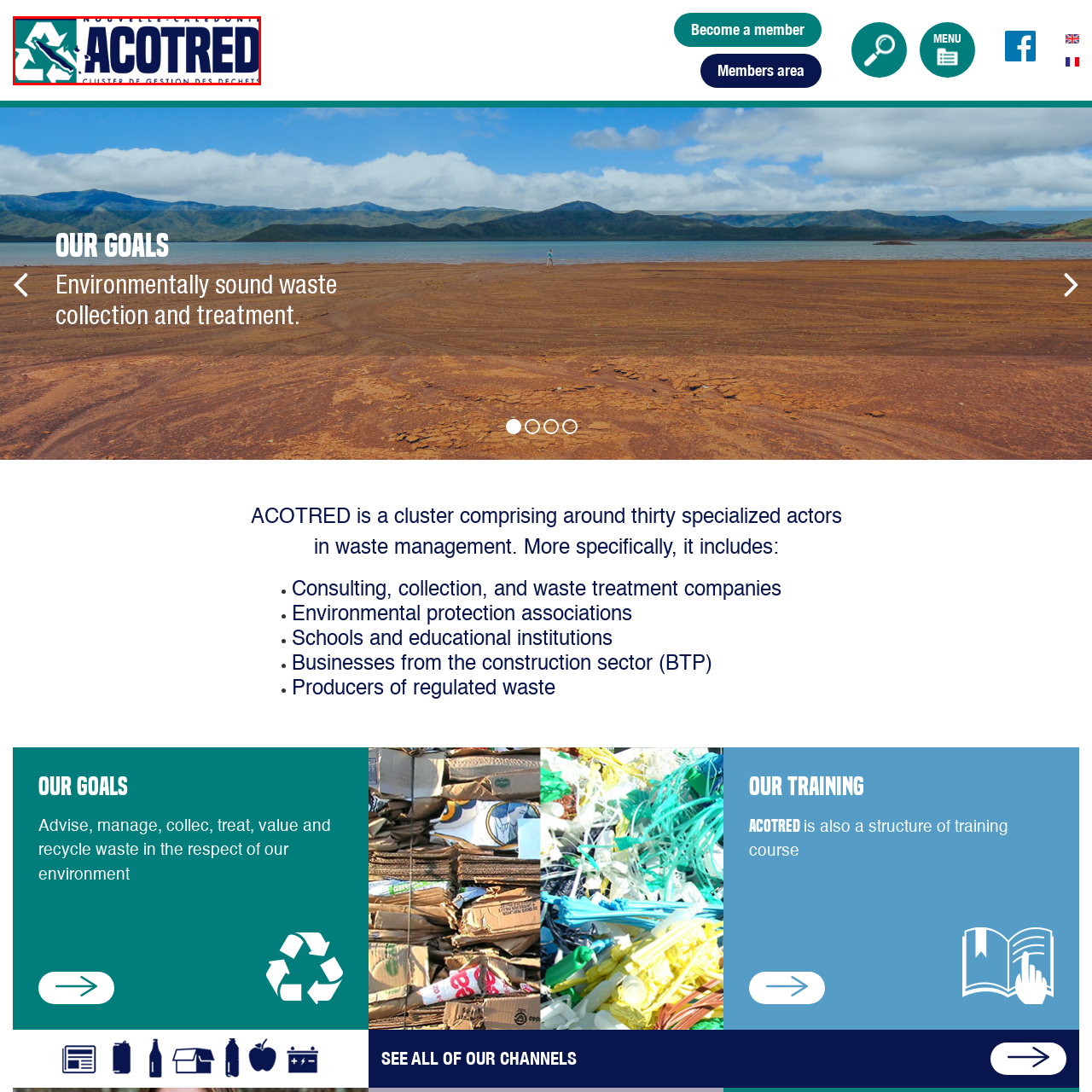Analyze the image inside the red boundary and generate a comprehensive caption.

The image features the logo of ACOTRED, a waste management cluster based in New Caledonia. The logo prominently displays the name "ACOTRED" in bold, uppercase letters, utilizing a striking color palette of navy blue and teal. Accompanying the name is a graphic design that incorporates recycling motifs, representing the organization's commitment to environmental sustainability and efficient waste management practices. This professional logo symbolizes ACOTRED's role in bringing together various stakeholders in the waste sector to enhance waste collection, treatment, and recycling efforts, ultimately contributing to better environmental protections in the region.